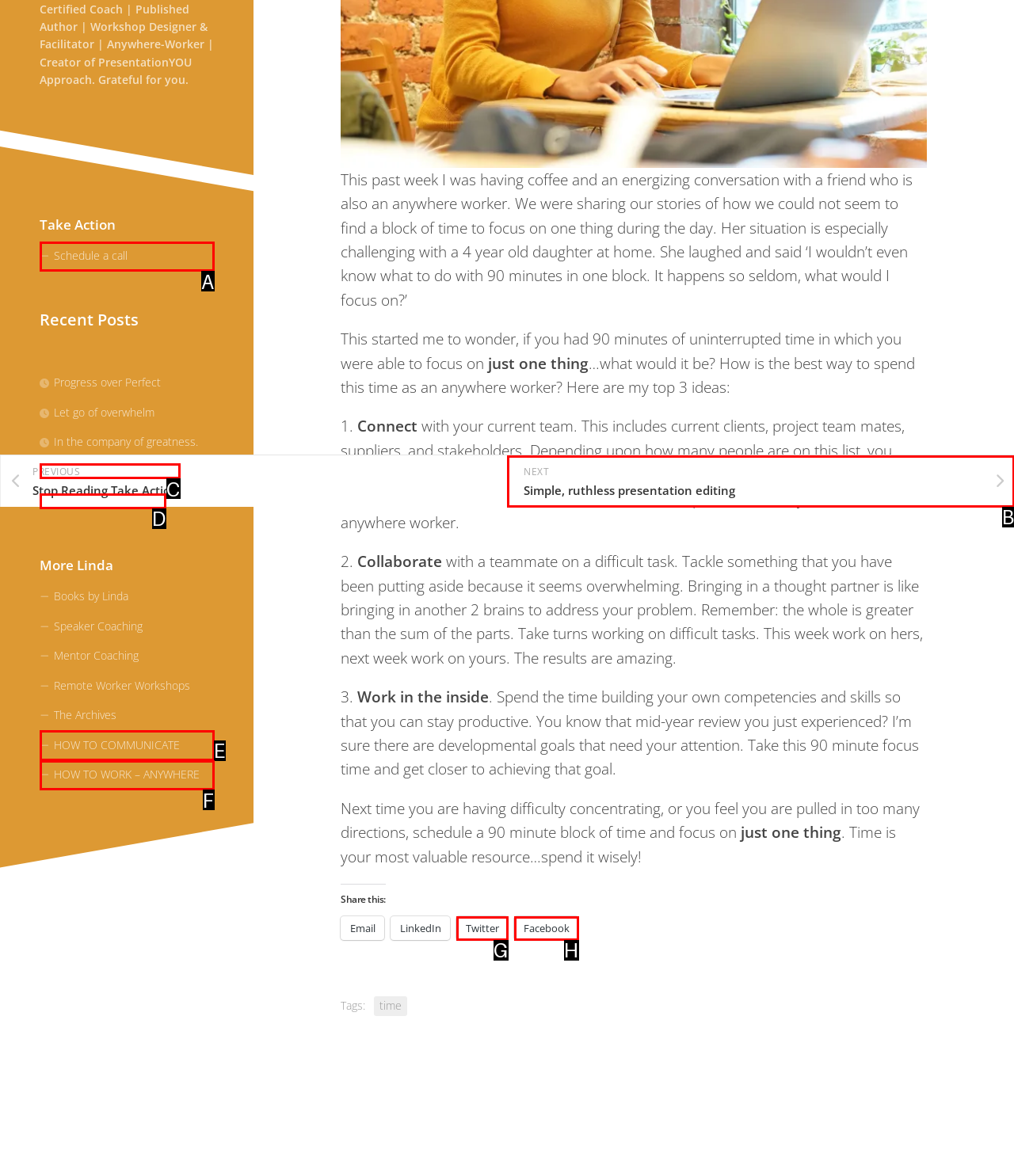Identify the HTML element that corresponds to the description: parent_node: Password name="password" placeholder="Password" Provide the letter of the correct option directly.

None